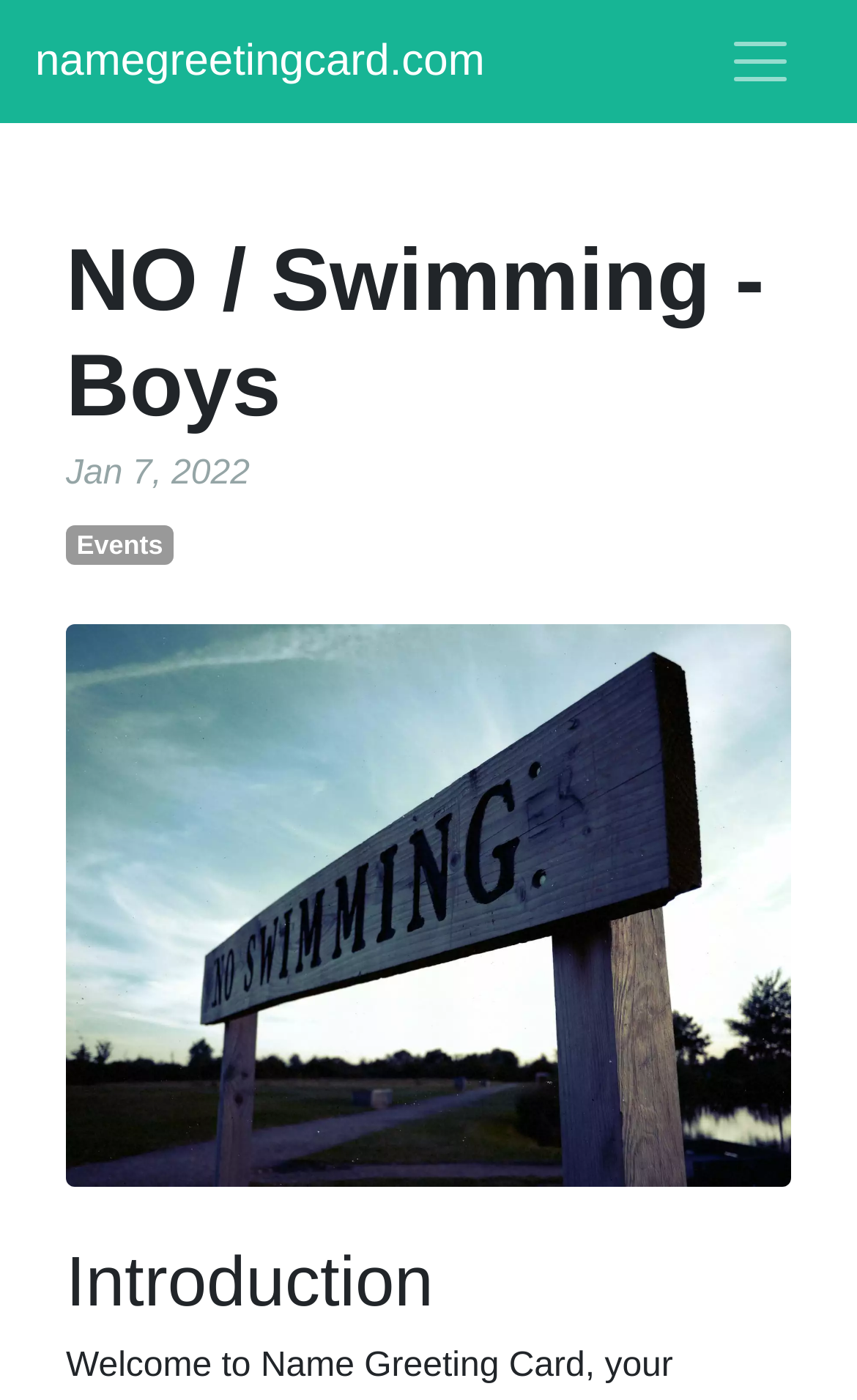Answer this question in one word or a short phrase: What is the heading below the image?

Introduction